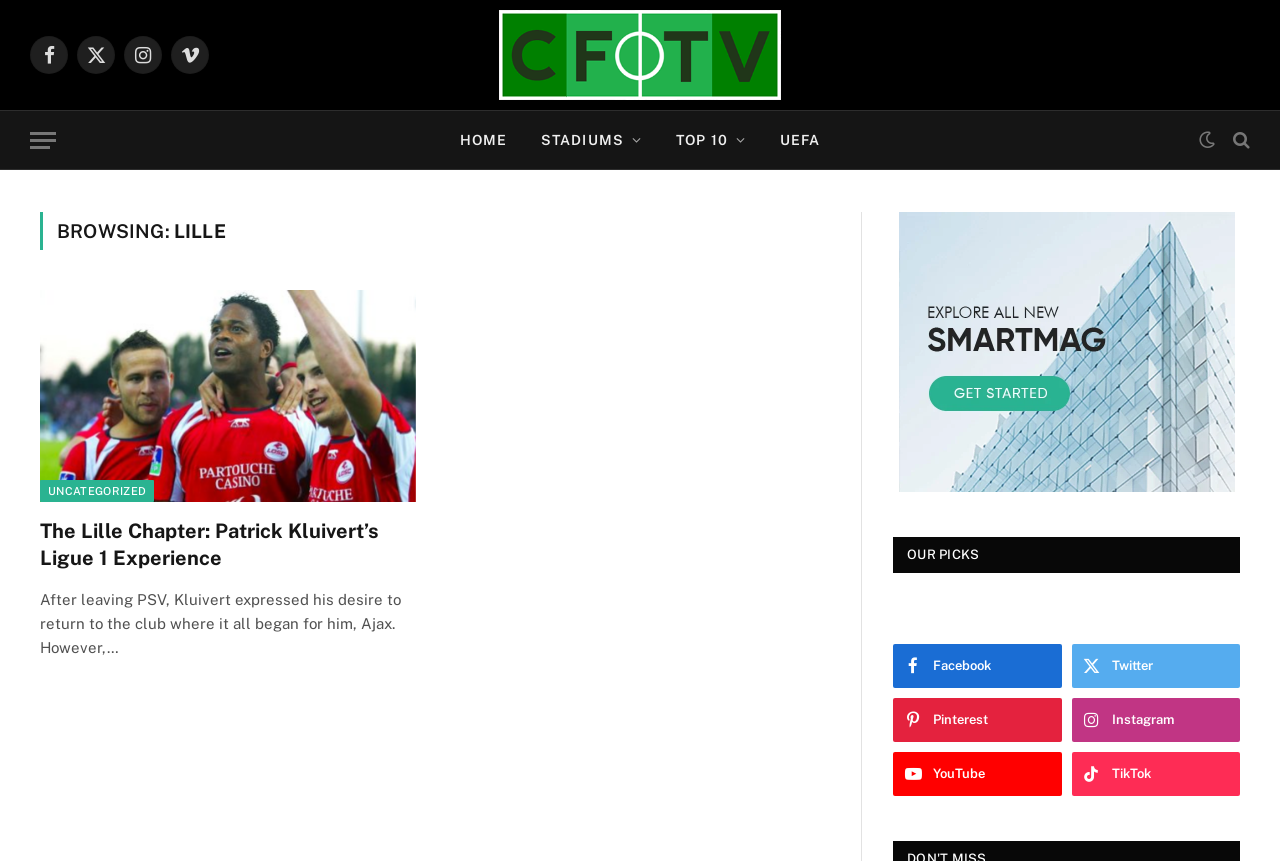From the webpage screenshot, identify the region described by Top 10. Provide the bounding box coordinates as (top-left x, top-left y, bottom-right x, bottom-right y), with each value being a floating point number between 0 and 1.

[0.515, 0.129, 0.596, 0.196]